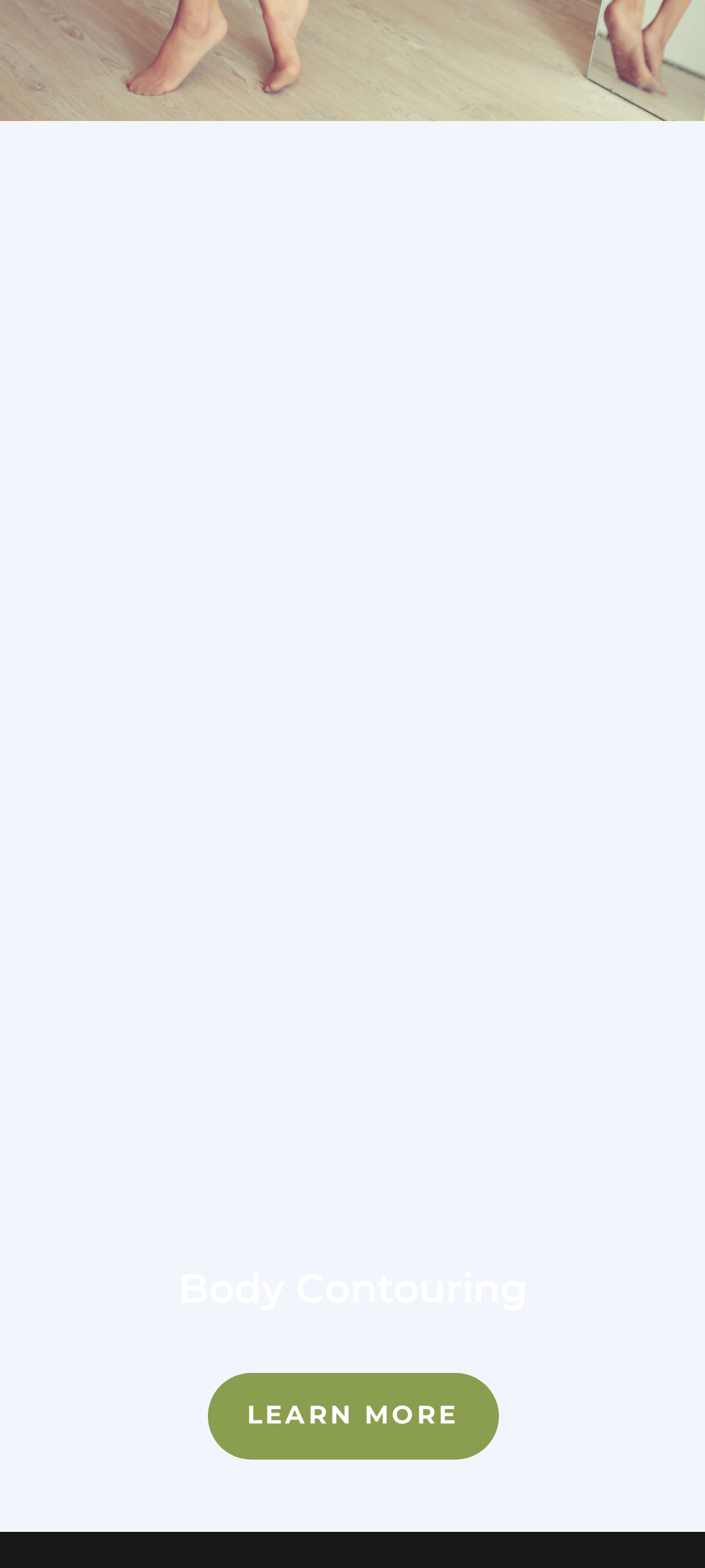Find the bounding box of the UI element described as follows: "Learn More".

[0.294, 0.876, 0.706, 0.931]